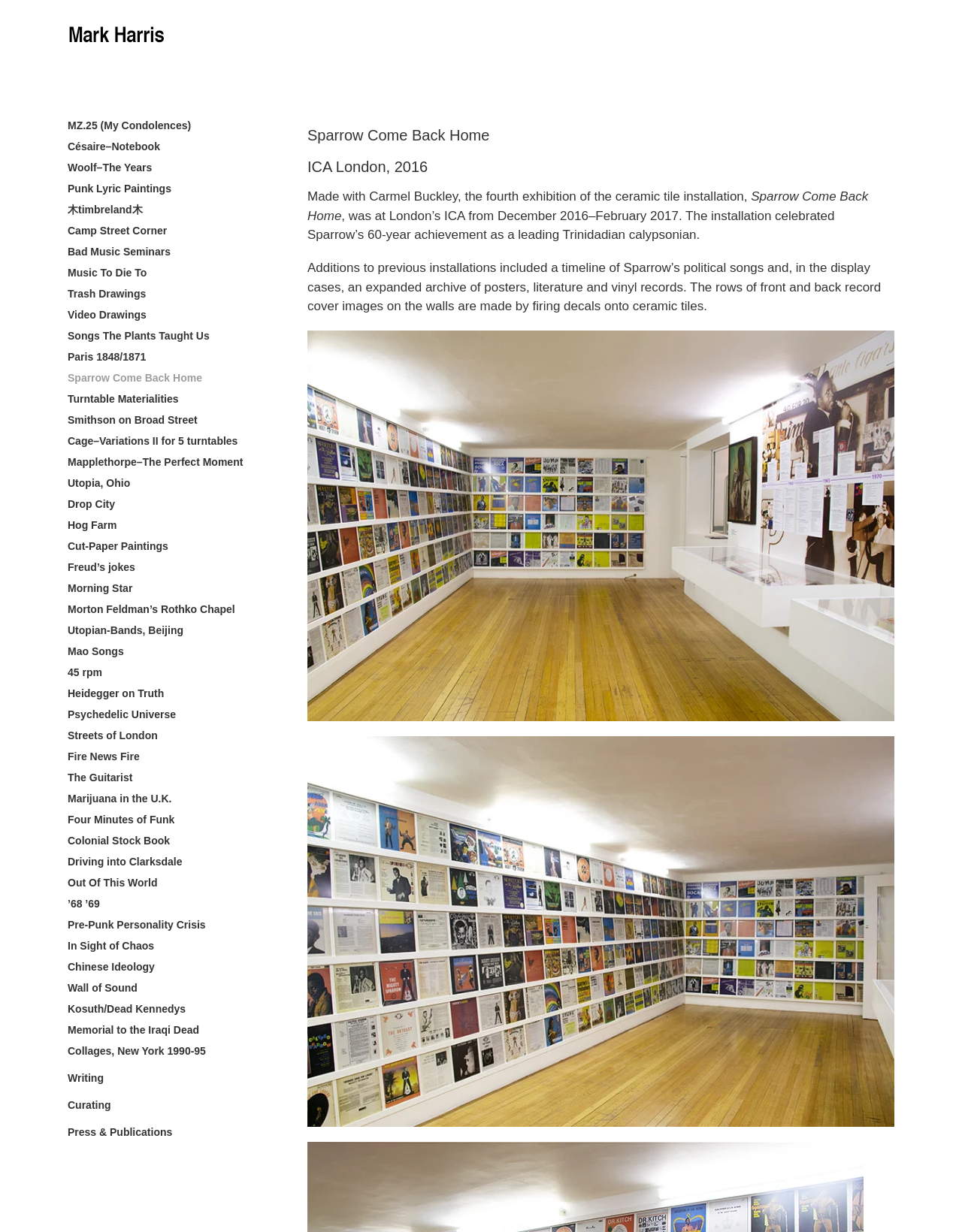Identify and extract the heading text of the webpage.

Sparrow Come Back Home